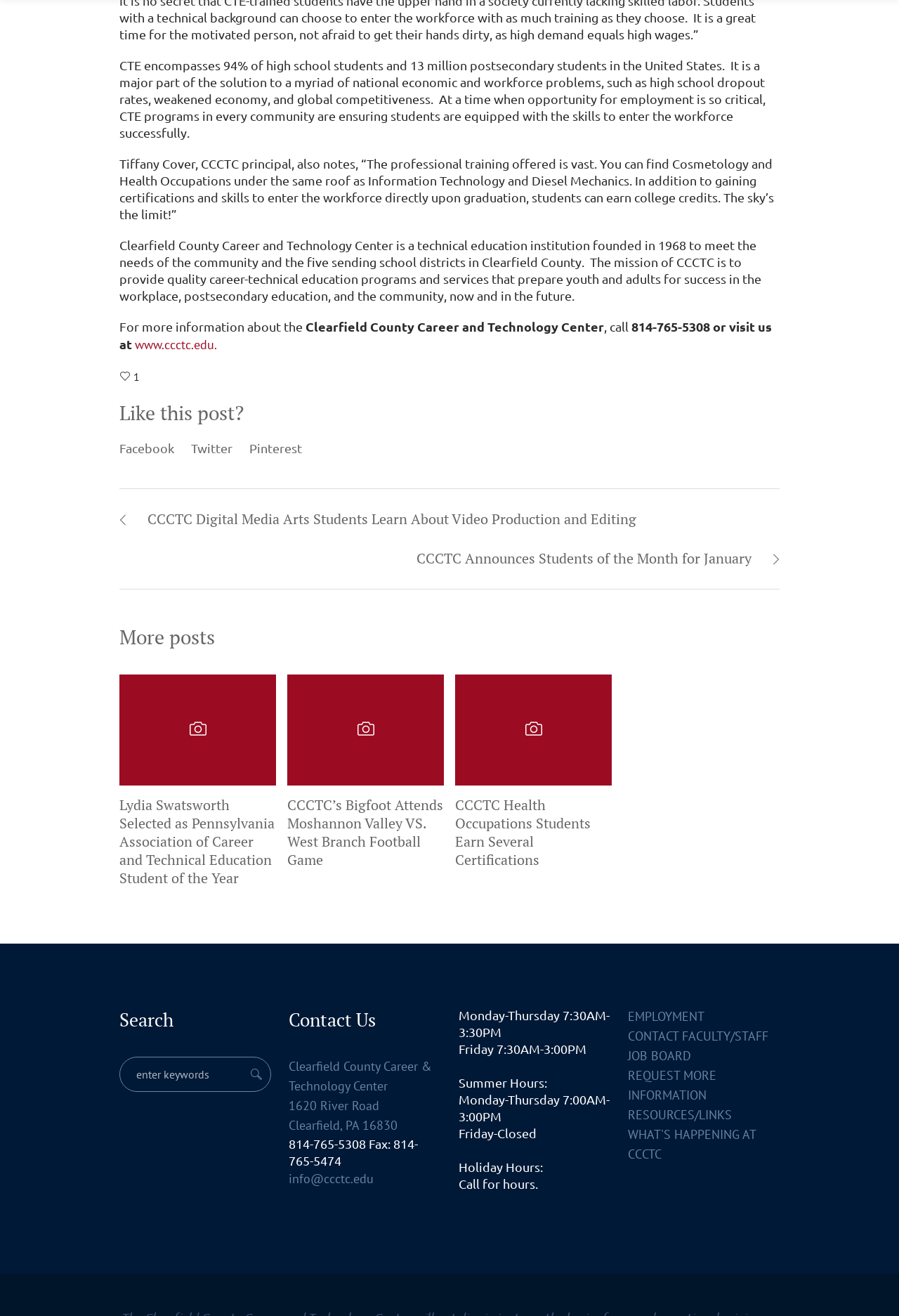Locate the bounding box coordinates of the element to click to perform the following action: 'Contact CCCTC'. The coordinates should be given as four float values between 0 and 1, in the form of [left, top, right, bottom].

[0.321, 0.765, 0.49, 0.784]